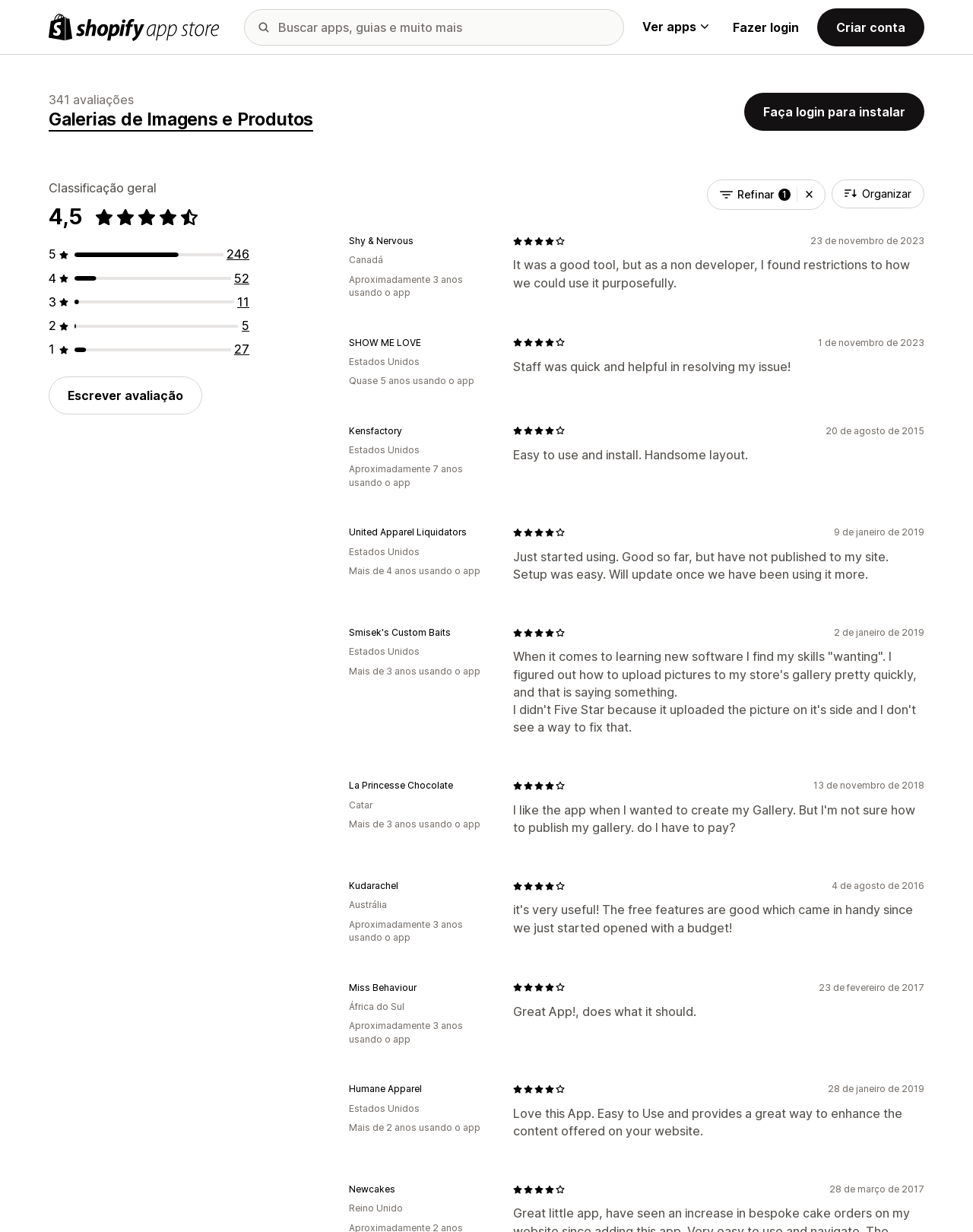Find the bounding box coordinates for the area that must be clicked to perform this action: "View apps".

[0.66, 0.015, 0.728, 0.029]